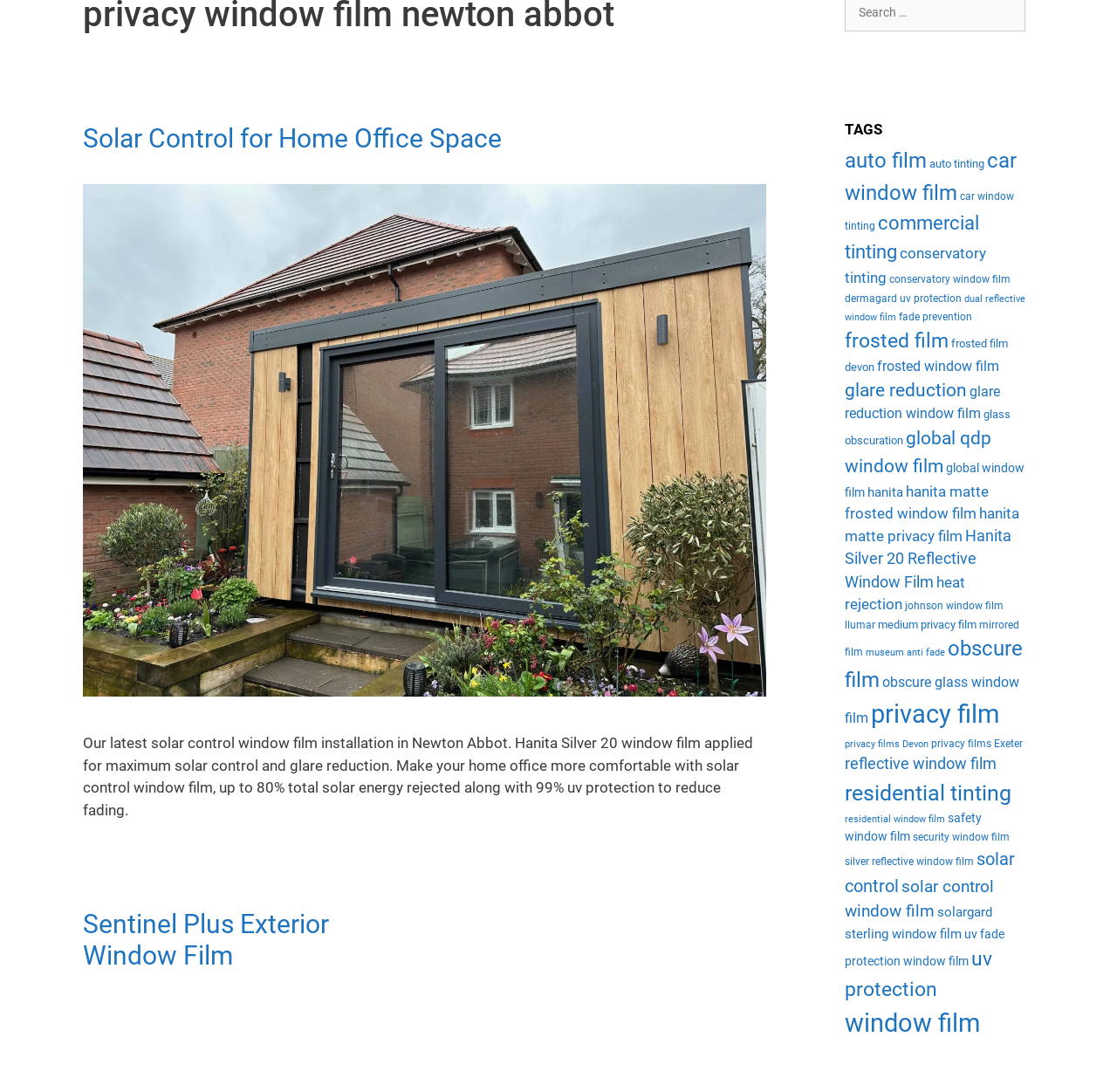Using the webpage screenshot, locate the HTML element that fits the following description and provide its bounding box: "About Agripo".

None